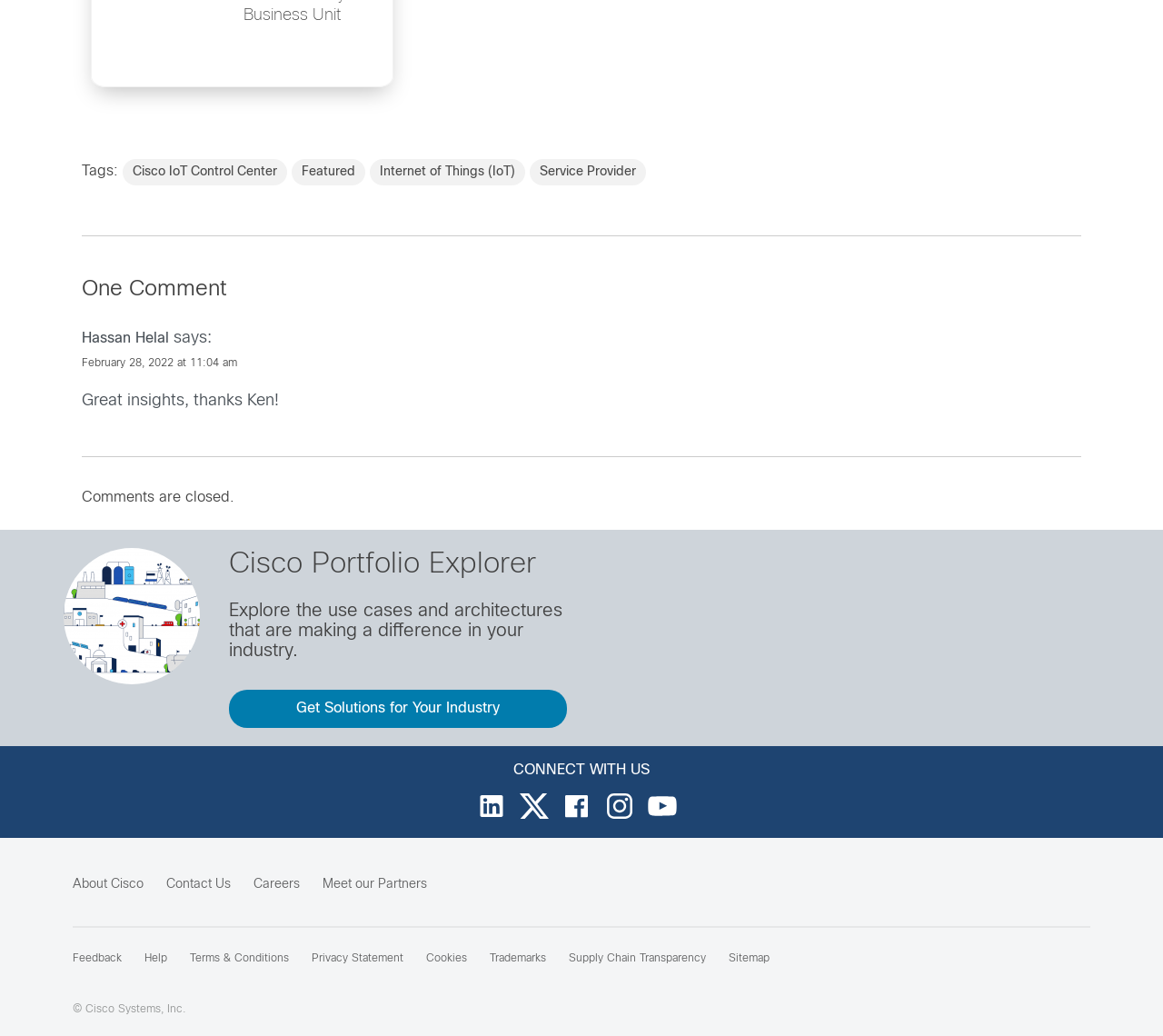Respond with a single word or phrase to the following question: What is the topic of the article?

IoT